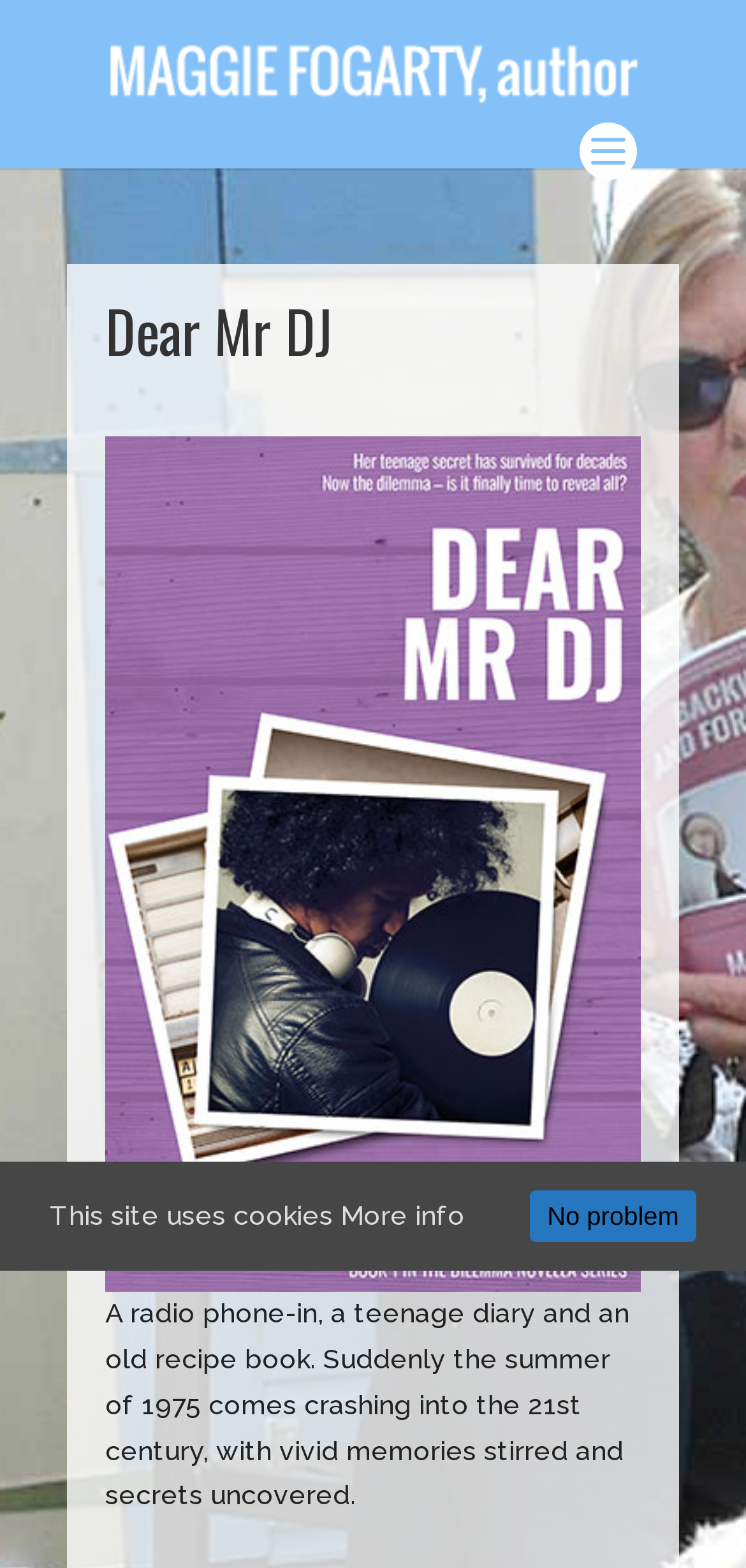What is the theme of the content on this webpage?
Give a single word or phrase as your answer by examining the image.

Novel or book